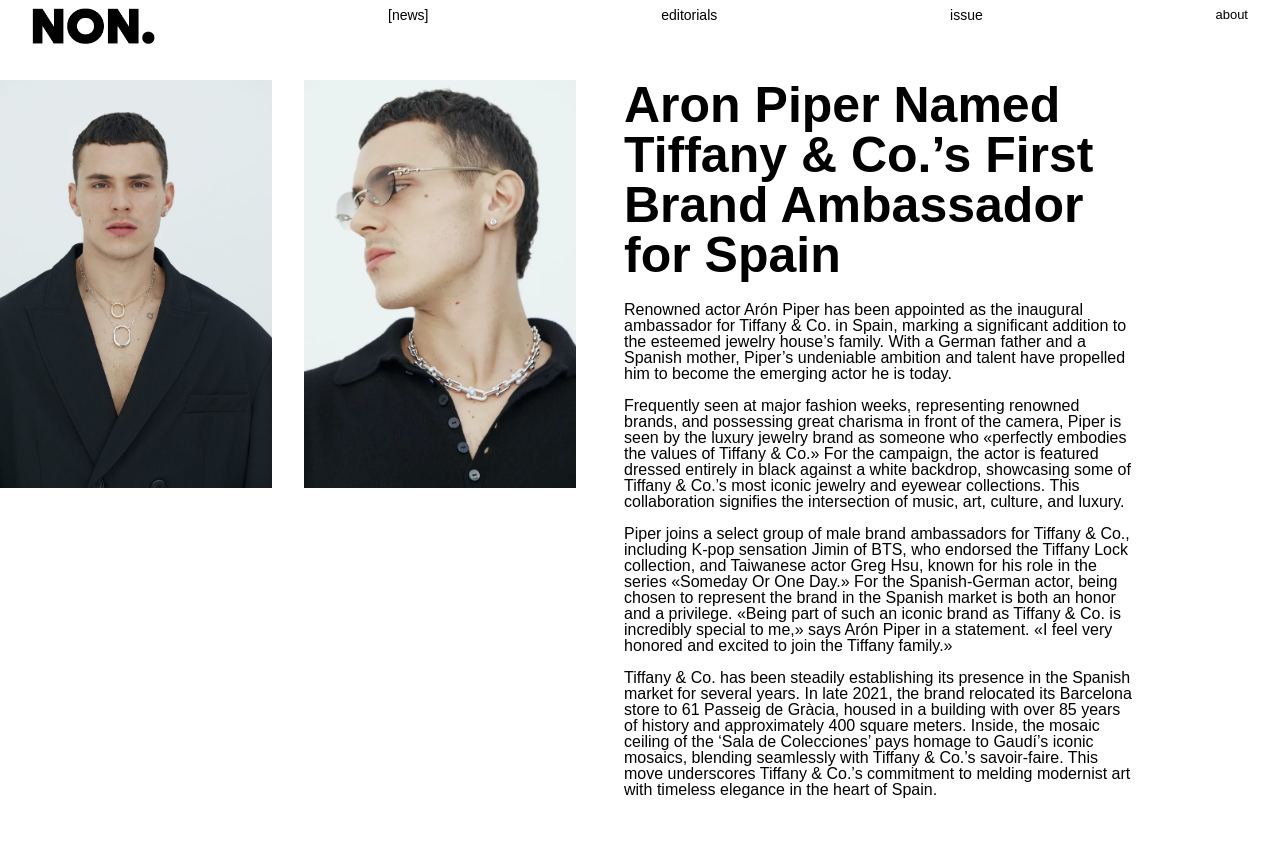Where is Tiffany & Co.'s Barcelona store located?
Respond with a short answer, either a single word or a phrase, based on the image.

61 Passeig de Gràcia